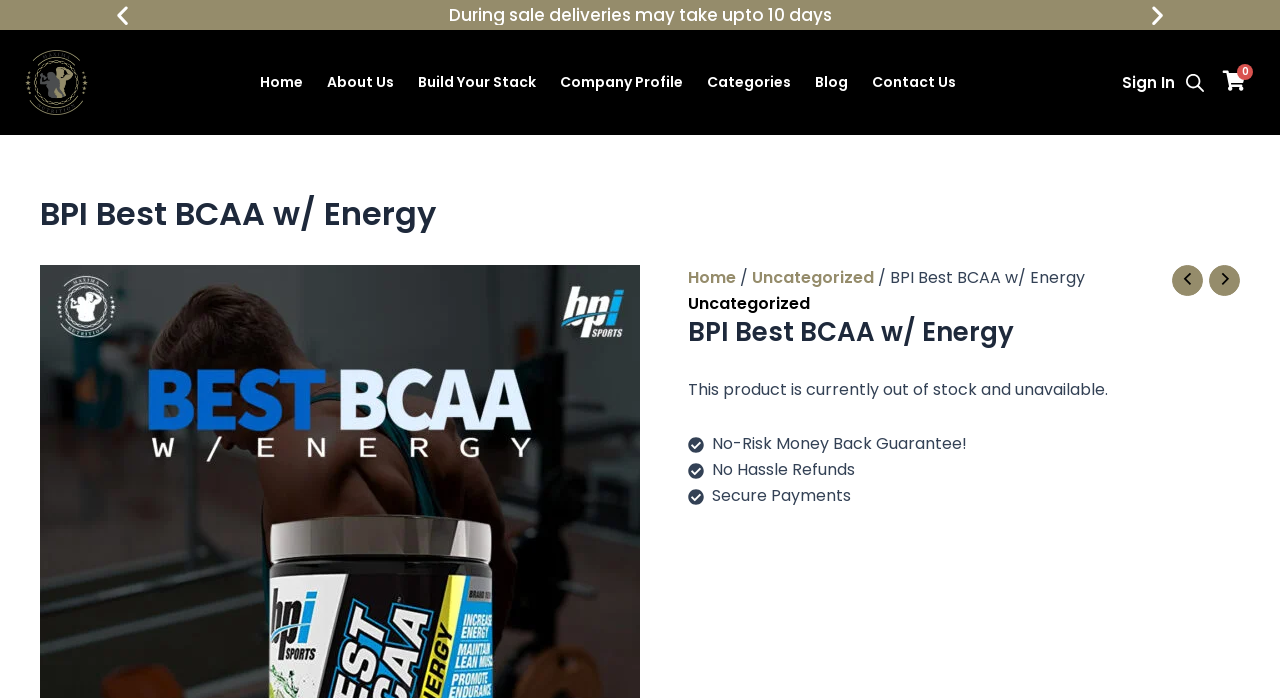What is the product name?
Please answer the question with as much detail as possible using the screenshot.

I found the product name by looking at the heading element with the text 'BPI Best BCAA w/ Energy' which is located at the top of the webpage.